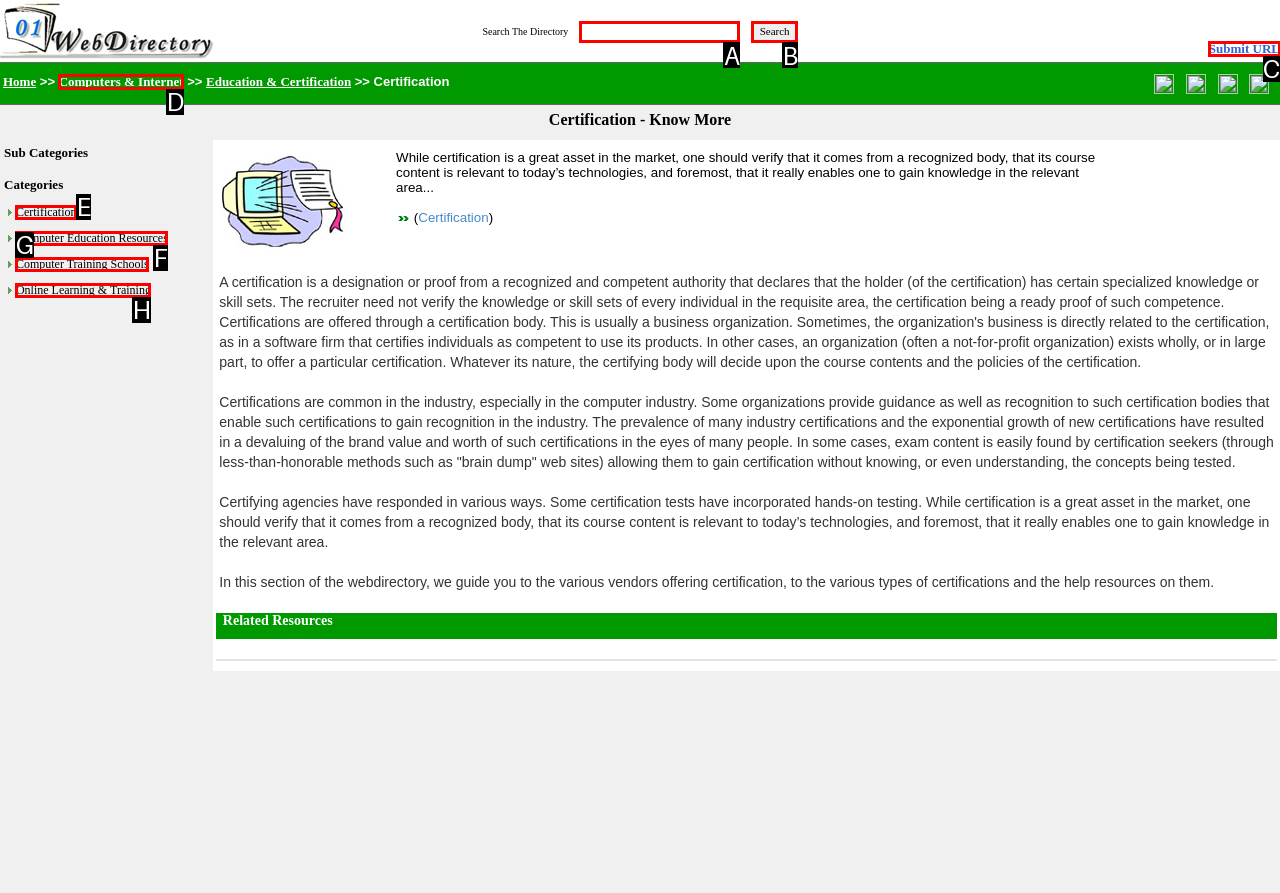Tell me which option best matches this description: Computer Education Resources
Answer with the letter of the matching option directly from the given choices.

F